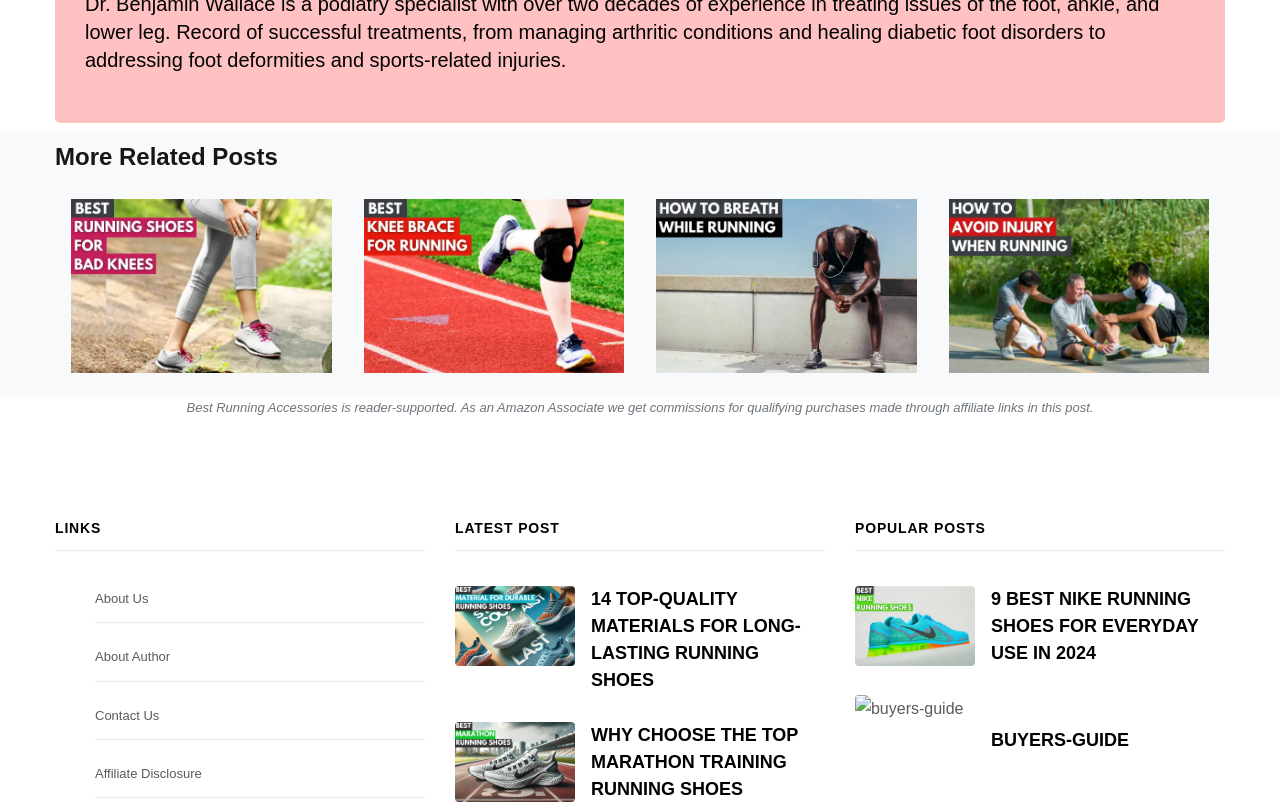Identify the bounding box coordinates of the HTML element based on this description: "aria-label="how-to-avoid-injury-when-running"".

[0.741, 0.343, 0.945, 0.364]